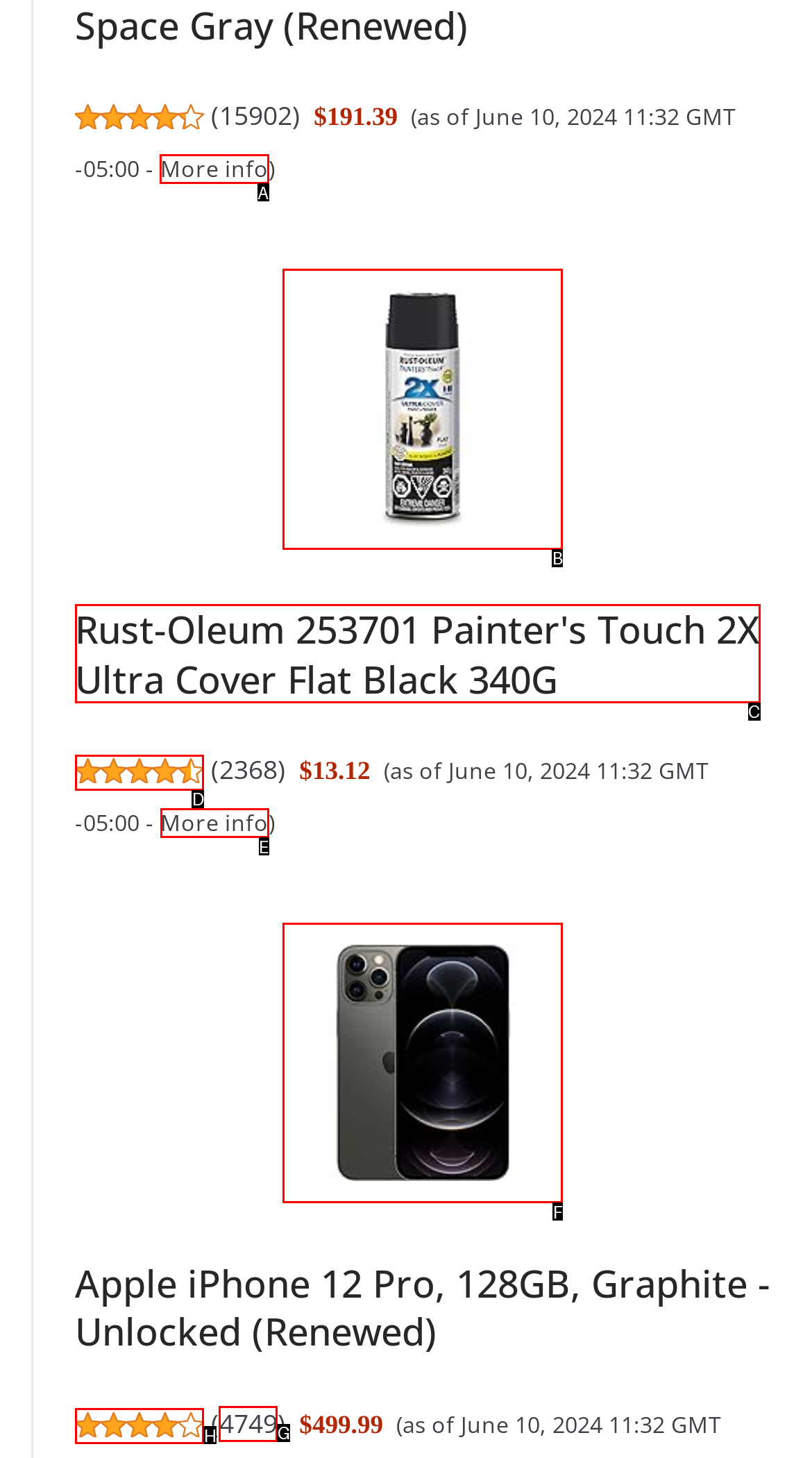Choose the HTML element that should be clicked to achieve this task: Get more product information
Respond with the letter of the correct choice.

A